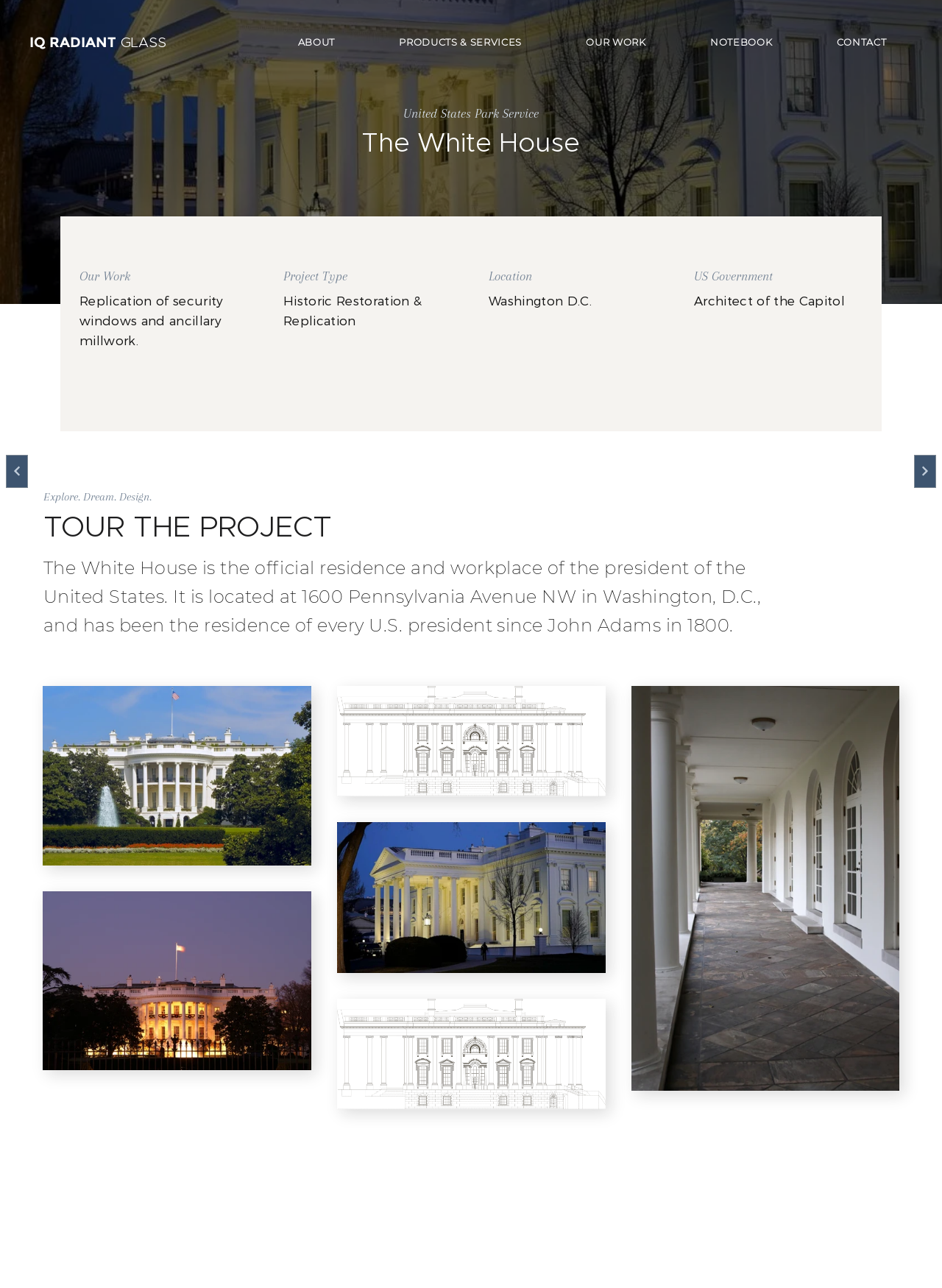Predict the bounding box coordinates of the area that should be clicked to accomplish the following instruction: "Click on OUR WORK". The bounding box coordinates should consist of four float numbers between 0 and 1, i.e., [left, top, right, bottom].

[0.591, 0.022, 0.717, 0.043]